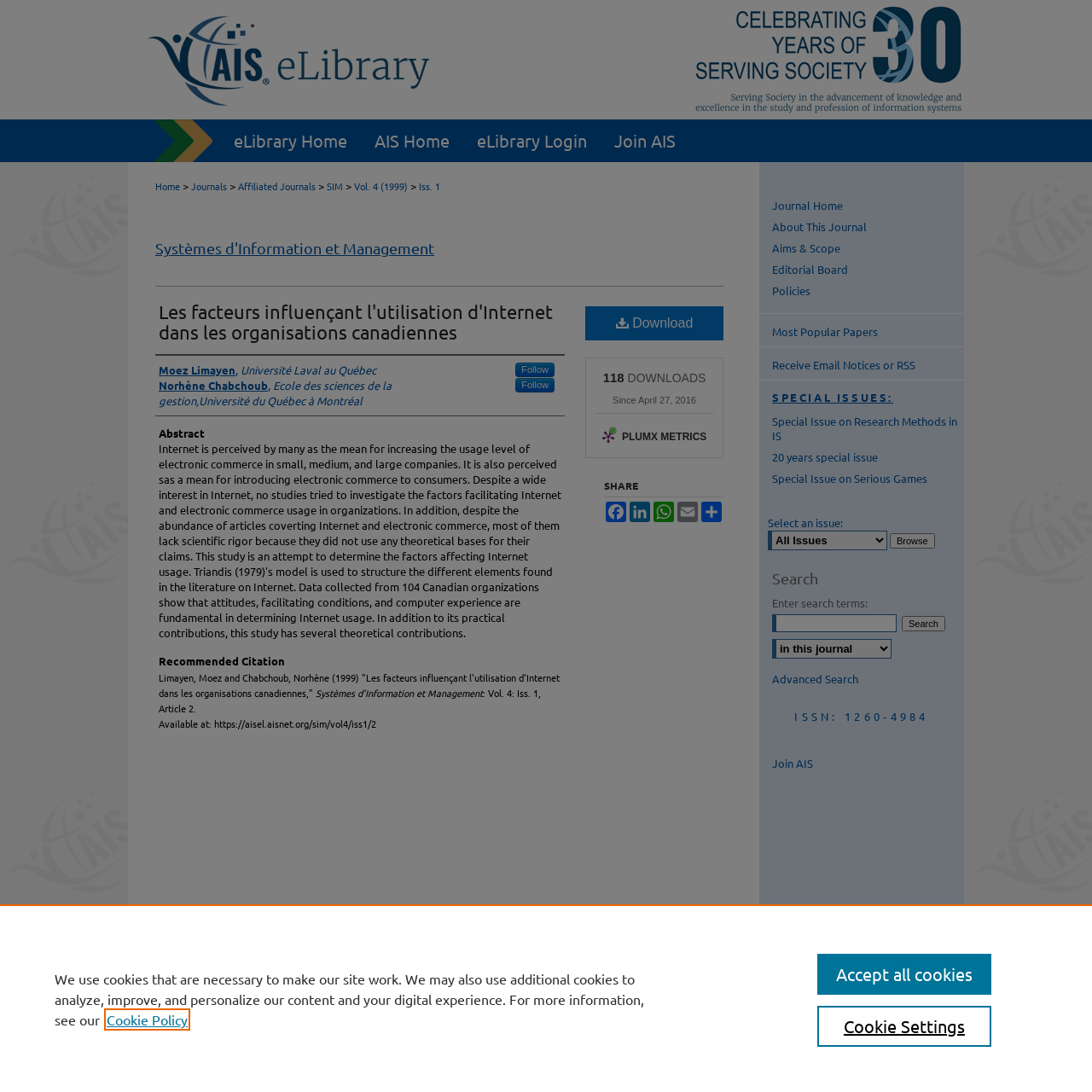What is the URL to access the article?
Give a comprehensive and detailed explanation for the question.

I found the URL by looking at the static text element with the text 'Available at: https://aisel.aisnet.org/sim/vol4/iss1/2' which is located near the top of the main content area.